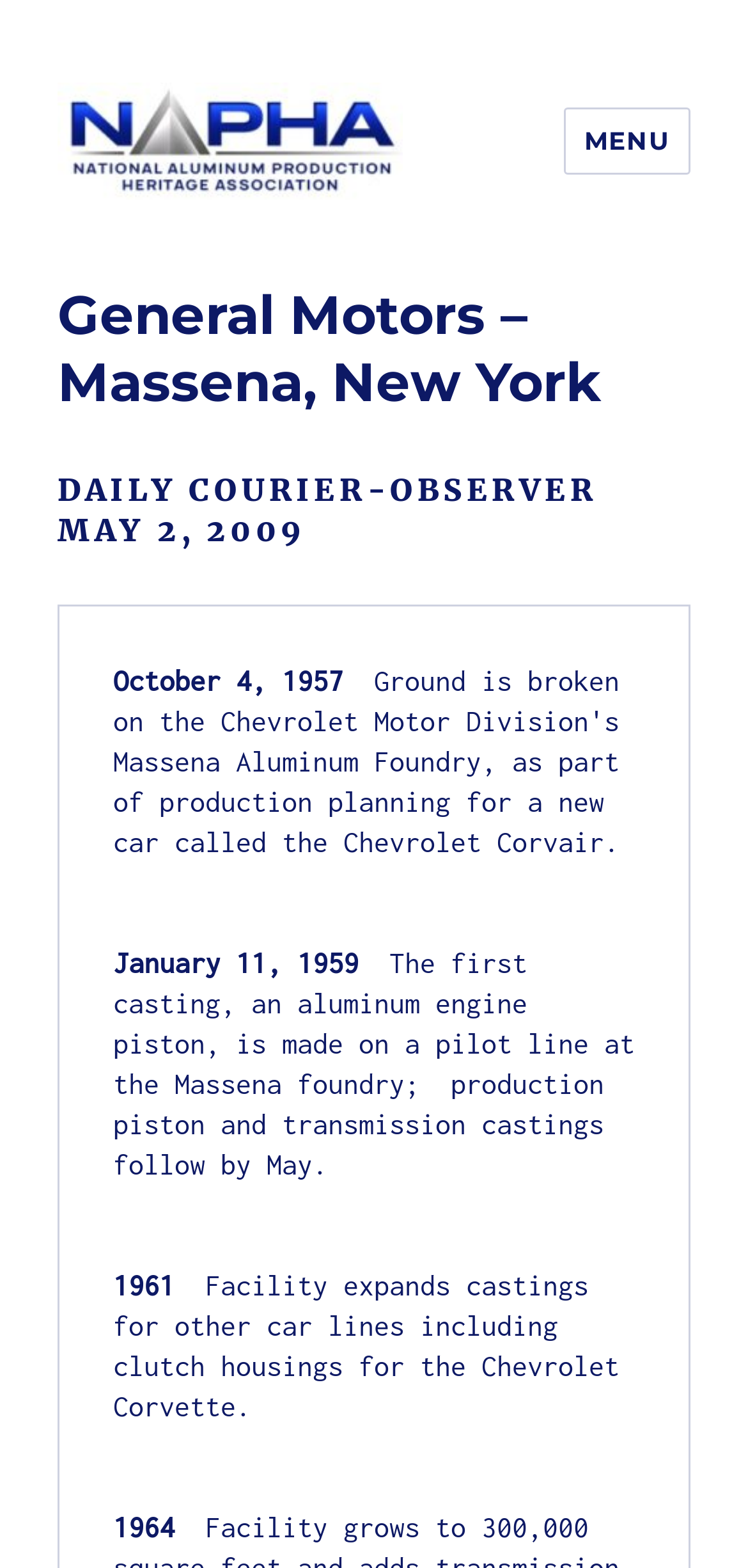What car line is mentioned in the text?
Look at the image and respond with a single word or a short phrase.

Chevrolet Corvette